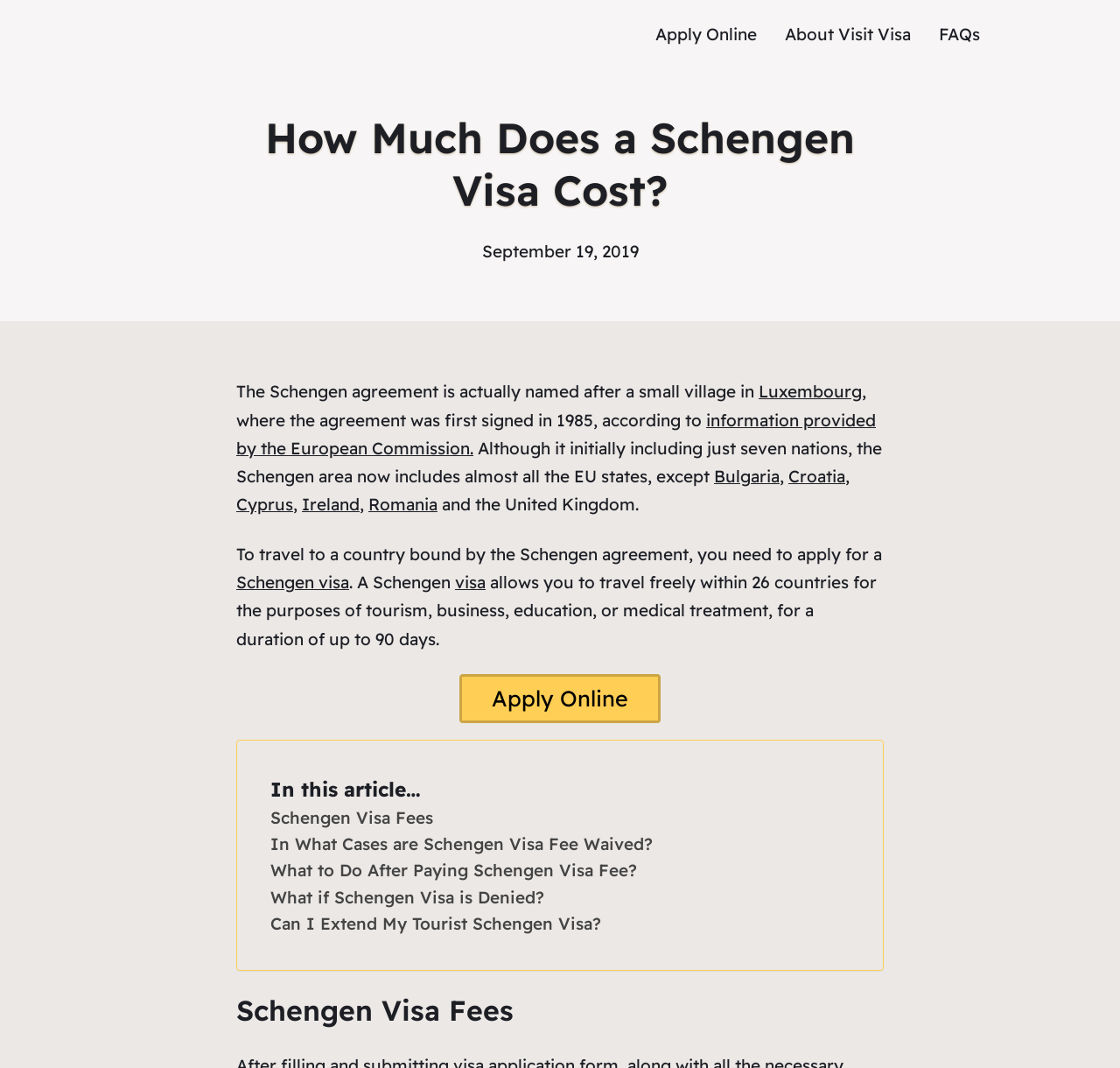Find the bounding box coordinates of the clickable area that will achieve the following instruction: "Visit the 'About Visit Visa' page".

[0.701, 0.019, 0.813, 0.046]